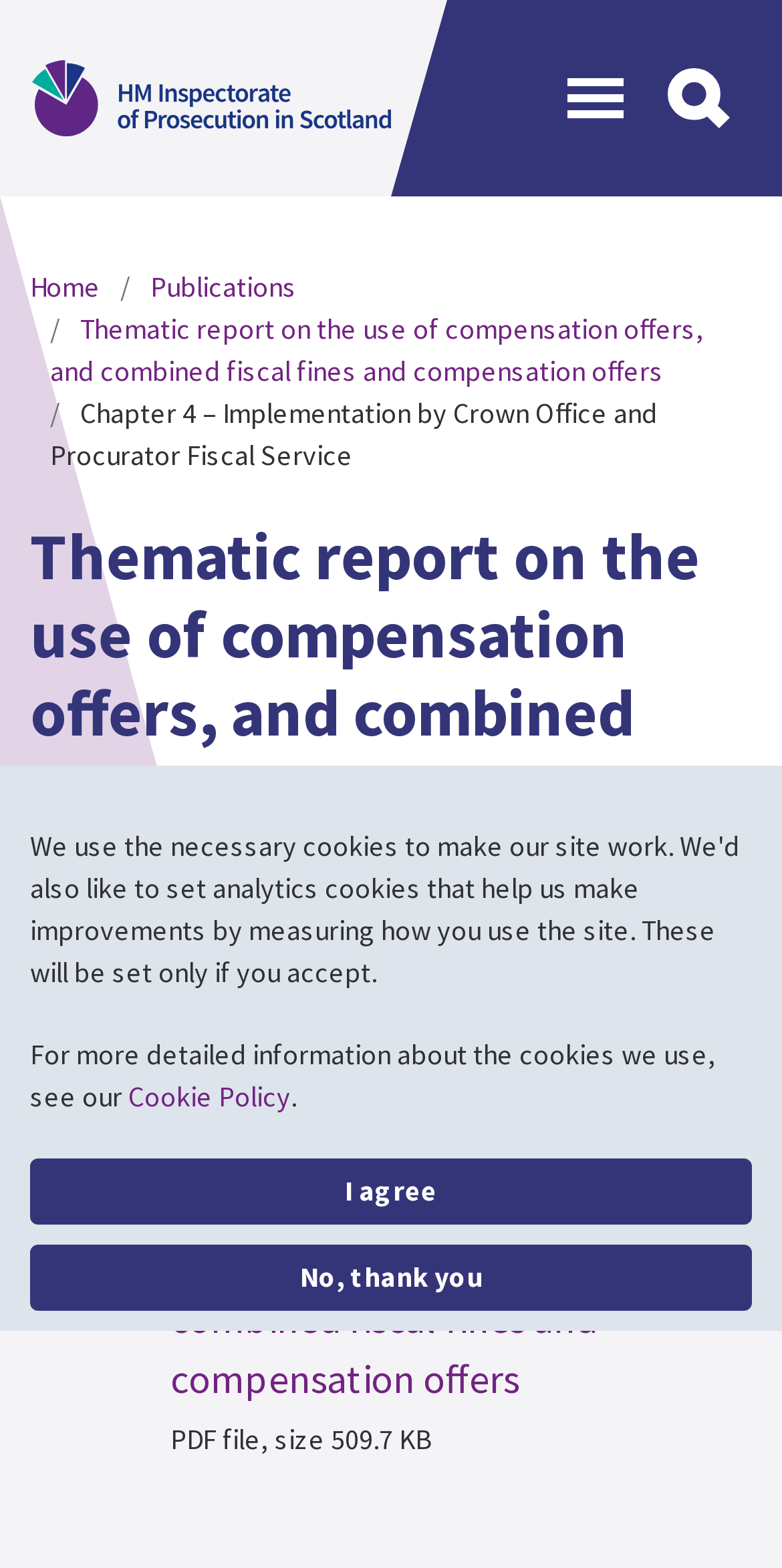Locate the bounding box coordinates of the area where you should click to accomplish the instruction: "Click the HM Inspectorate of Prosecution in Scotland link".

[0.041, 0.038, 0.5, 0.087]